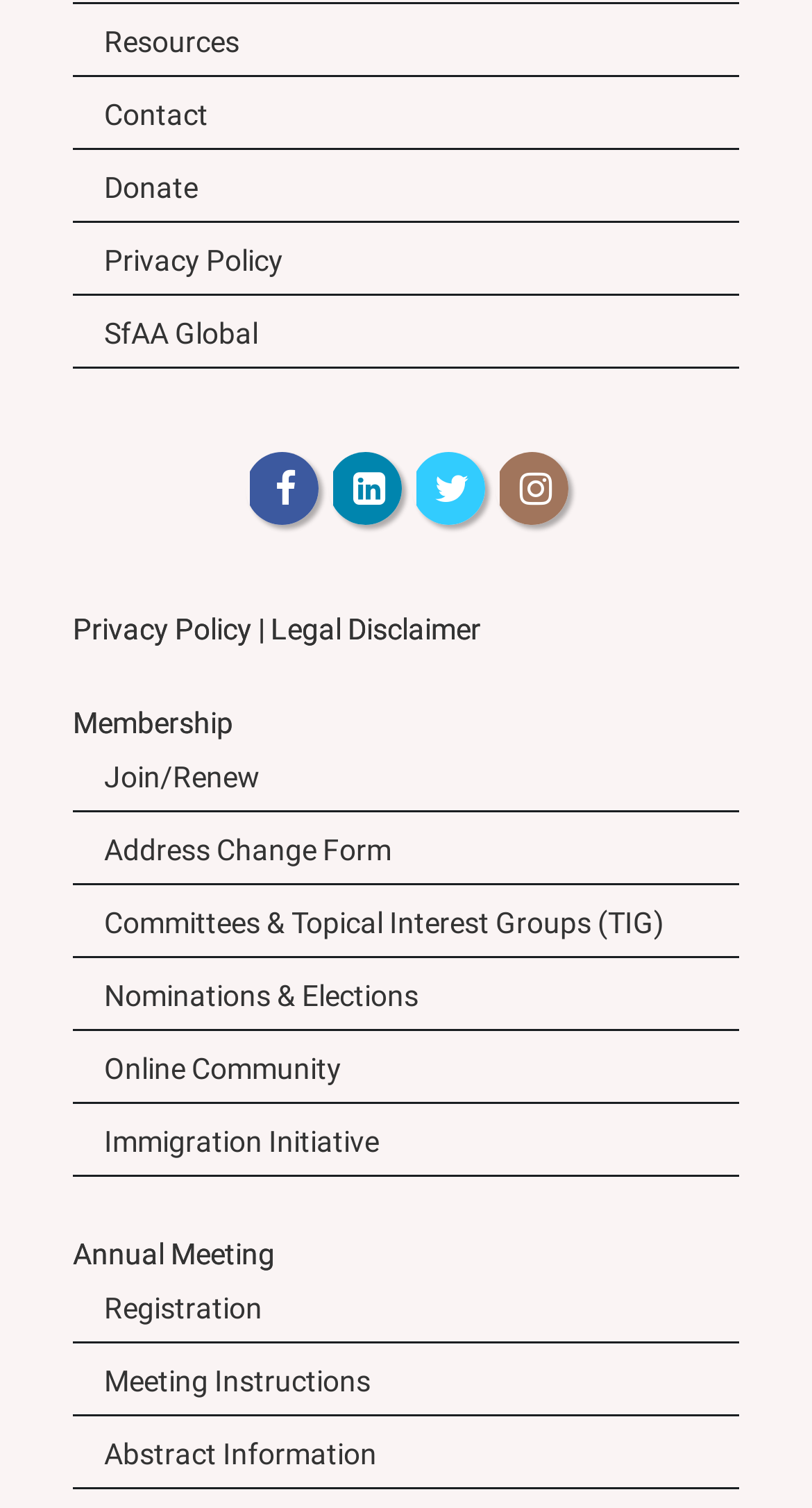Answer the question with a brief word or phrase:
Are there any links related to membership?

Yes